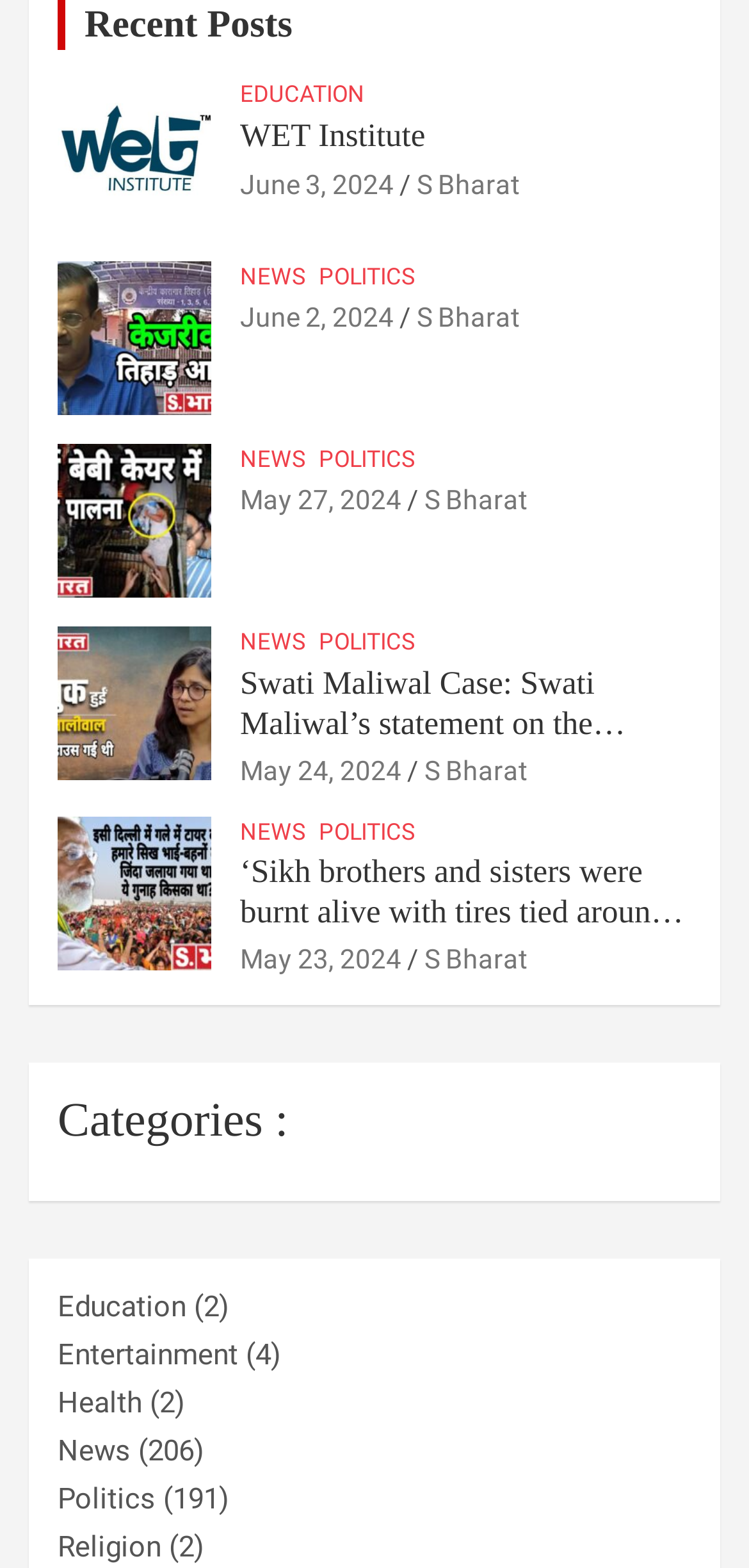What is the category of the post 'Swati Maliwal Case: Swati Maliwal’s statement on the beating incident, – ‘I had gone to meet the CM’s residence, only then'
Based on the visual details in the image, please answer the question thoroughly.

This question can be answered by looking at the categories listed at the bottom of the webpage. The post 'Swati Maliwal Case: Swati Maliwal’s statement on the beating incident, – ‘I had gone to meet the CM’s residence, only then' is listed under the 'NEWS' category.